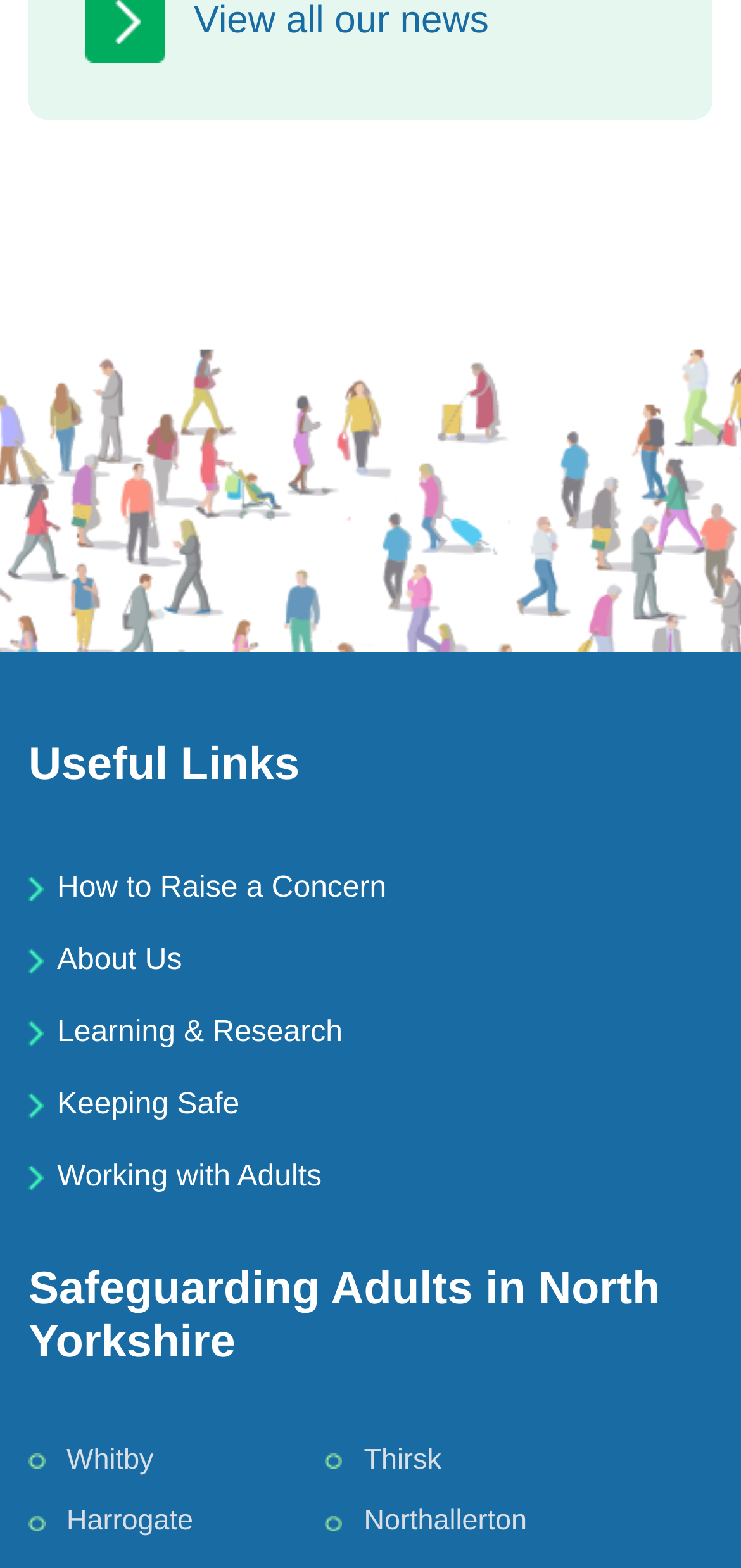Give a concise answer using only one word or phrase for this question:
What is the second link under 'Useful Links'?

About Us